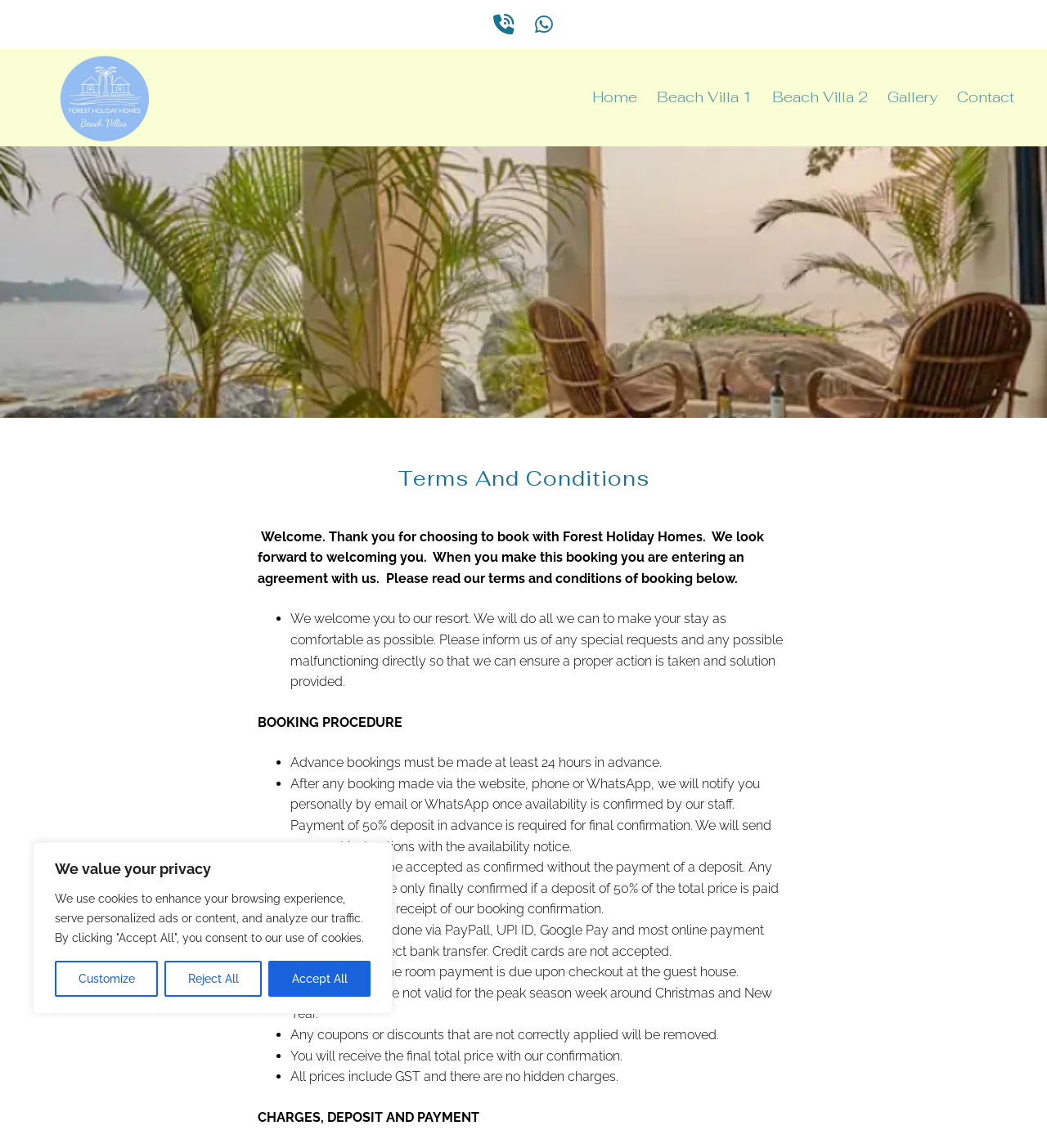Provide a one-word or brief phrase answer to the question:
What is the website's domain name?

forestholidayhomes.in